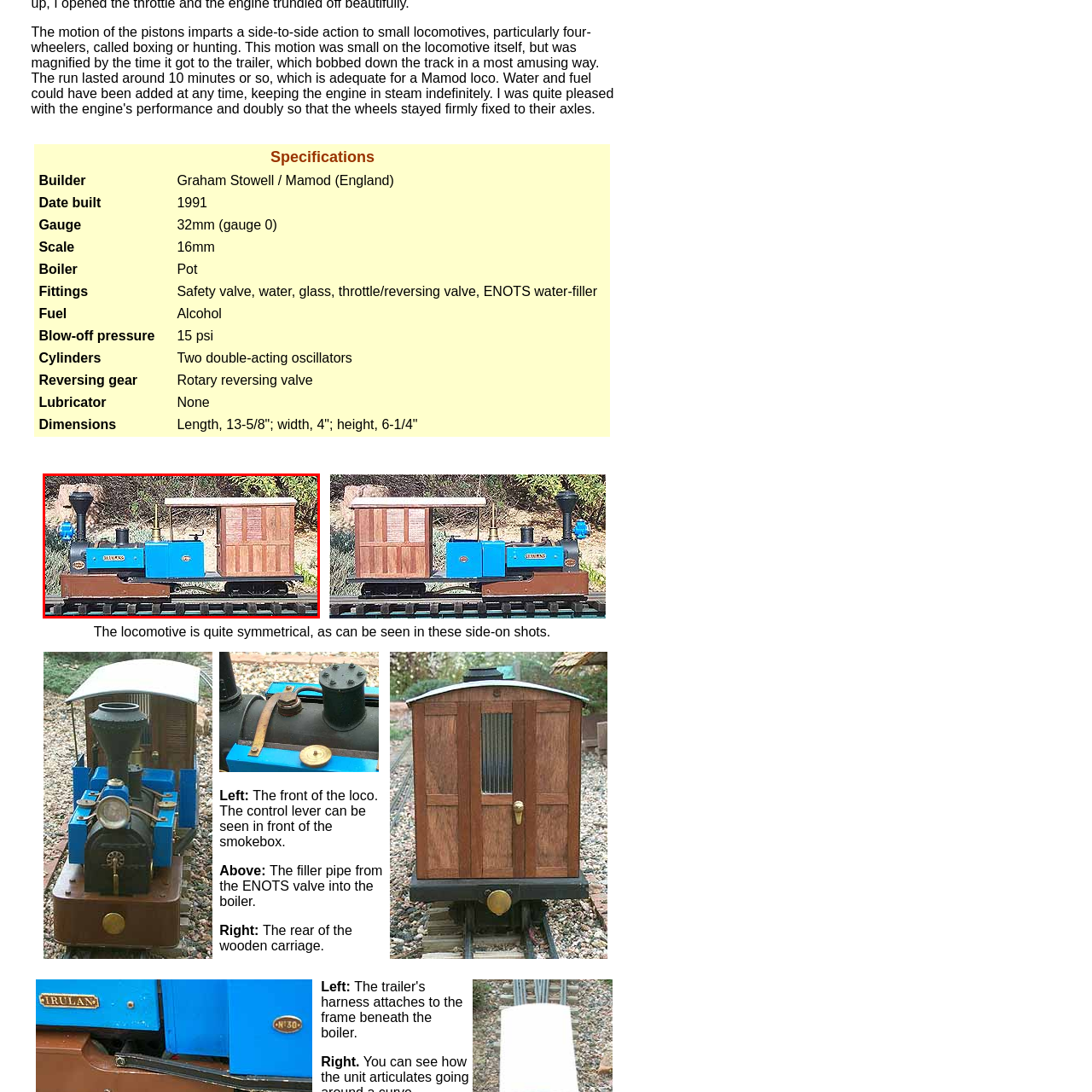Observe the image enclosed by the red rectangle, How many double-acting oscillators does the locomotive have?
 Give a single word or phrase as your answer.

Two